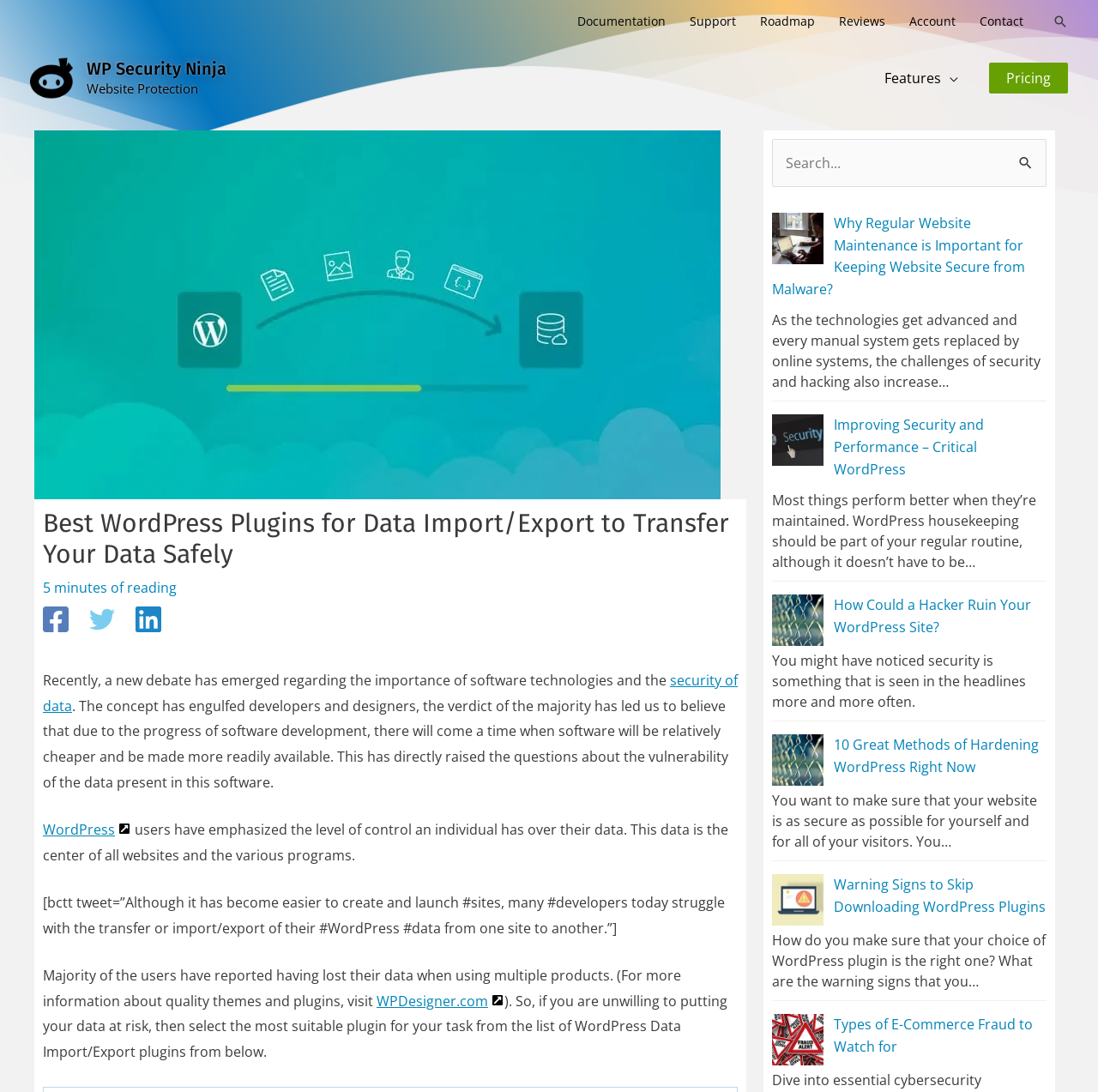Can you show the bounding box coordinates of the region to click on to complete the task described in the instruction: "Read the article 'Why Regular Website Maintenance is Important for Keeping Website Secure from Malware?'"?

[0.703, 0.195, 0.75, 0.242]